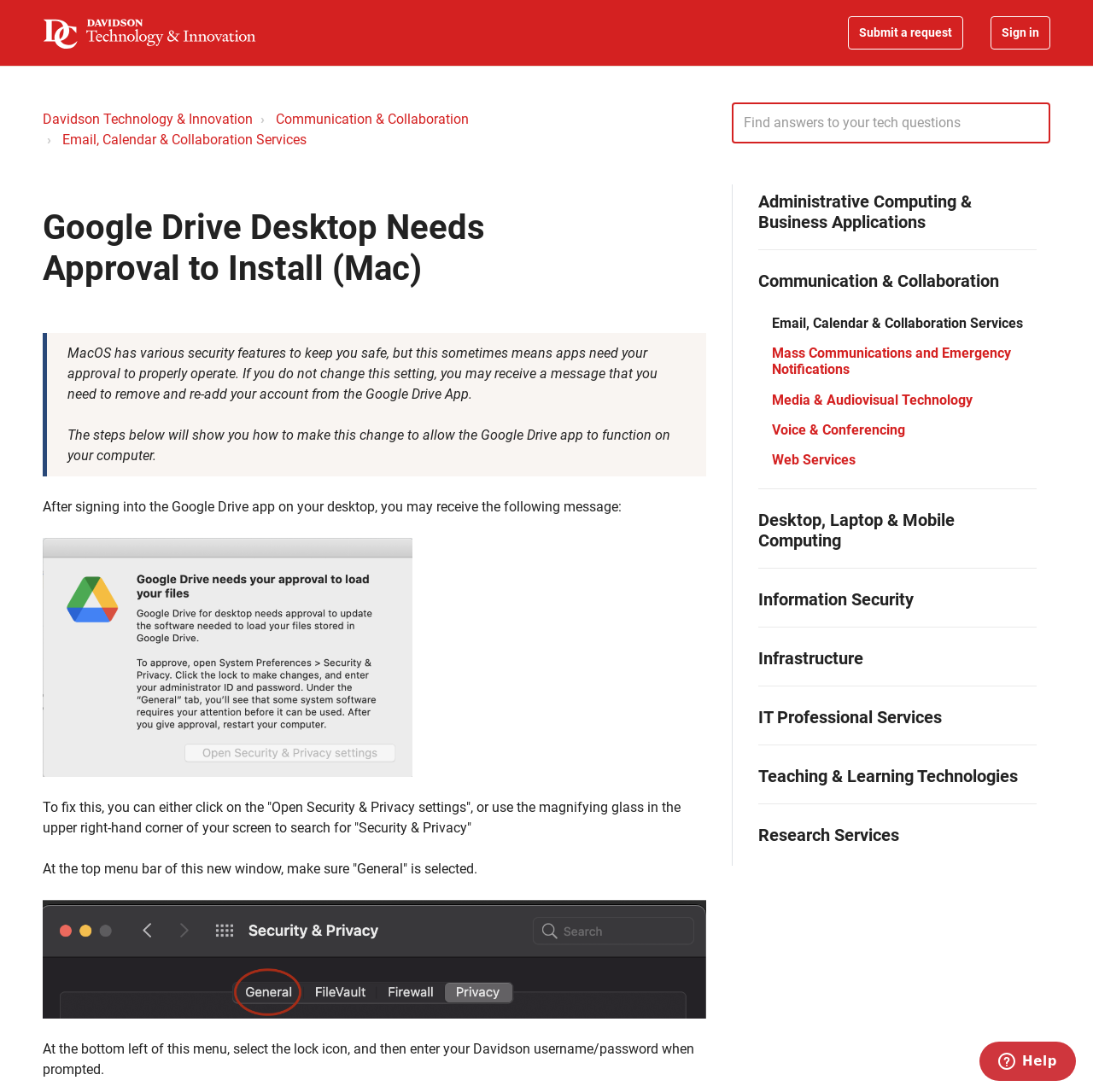Can you pinpoint the bounding box coordinates for the clickable element required for this instruction: "Search for answers to your tech questions"? The coordinates should be four float numbers between 0 and 1, i.e., [left, top, right, bottom].

[0.669, 0.094, 0.961, 0.131]